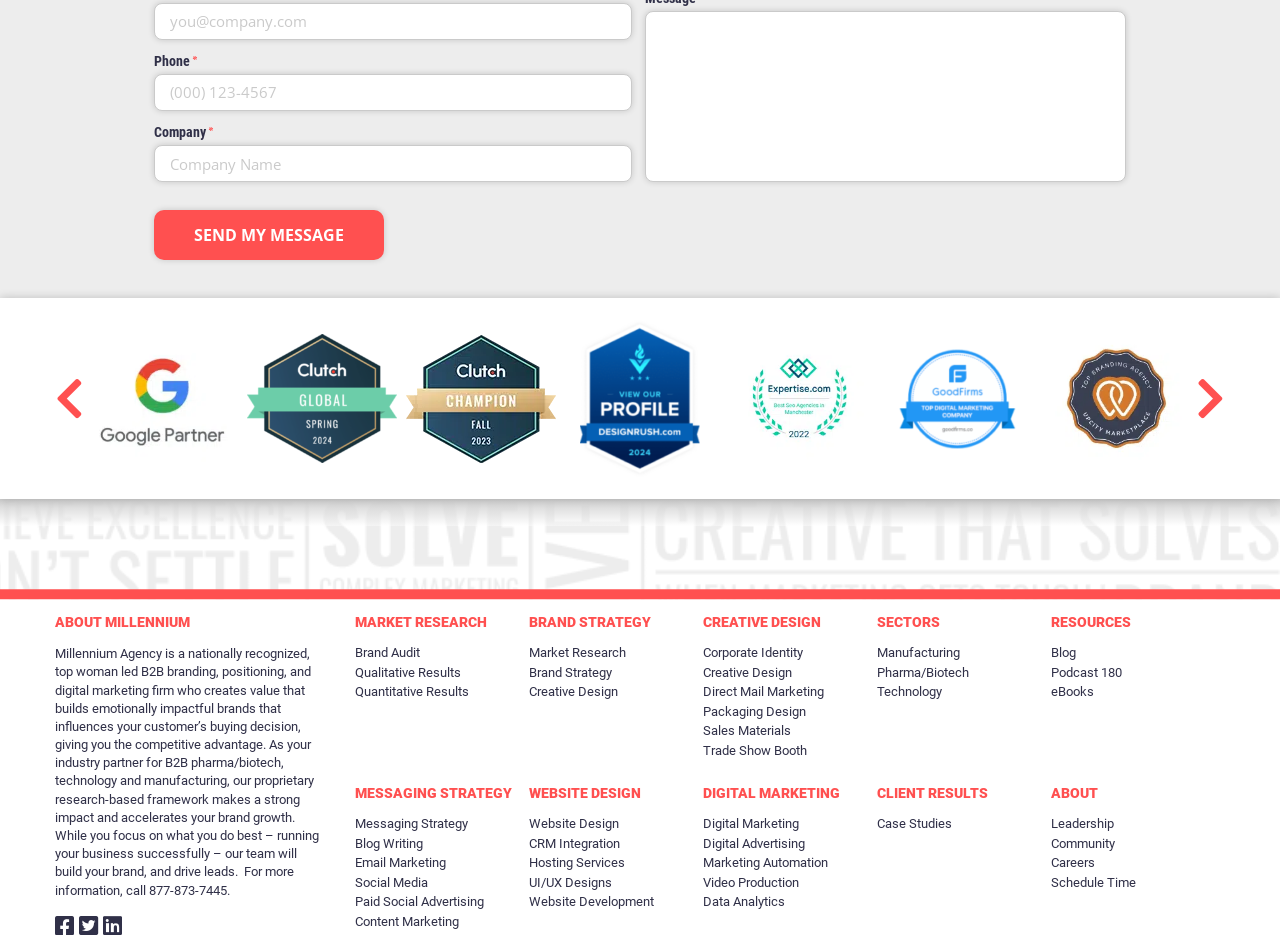Find the bounding box coordinates for the area that must be clicked to perform this action: "Explore Website Design".

[0.413, 0.871, 0.549, 0.892]